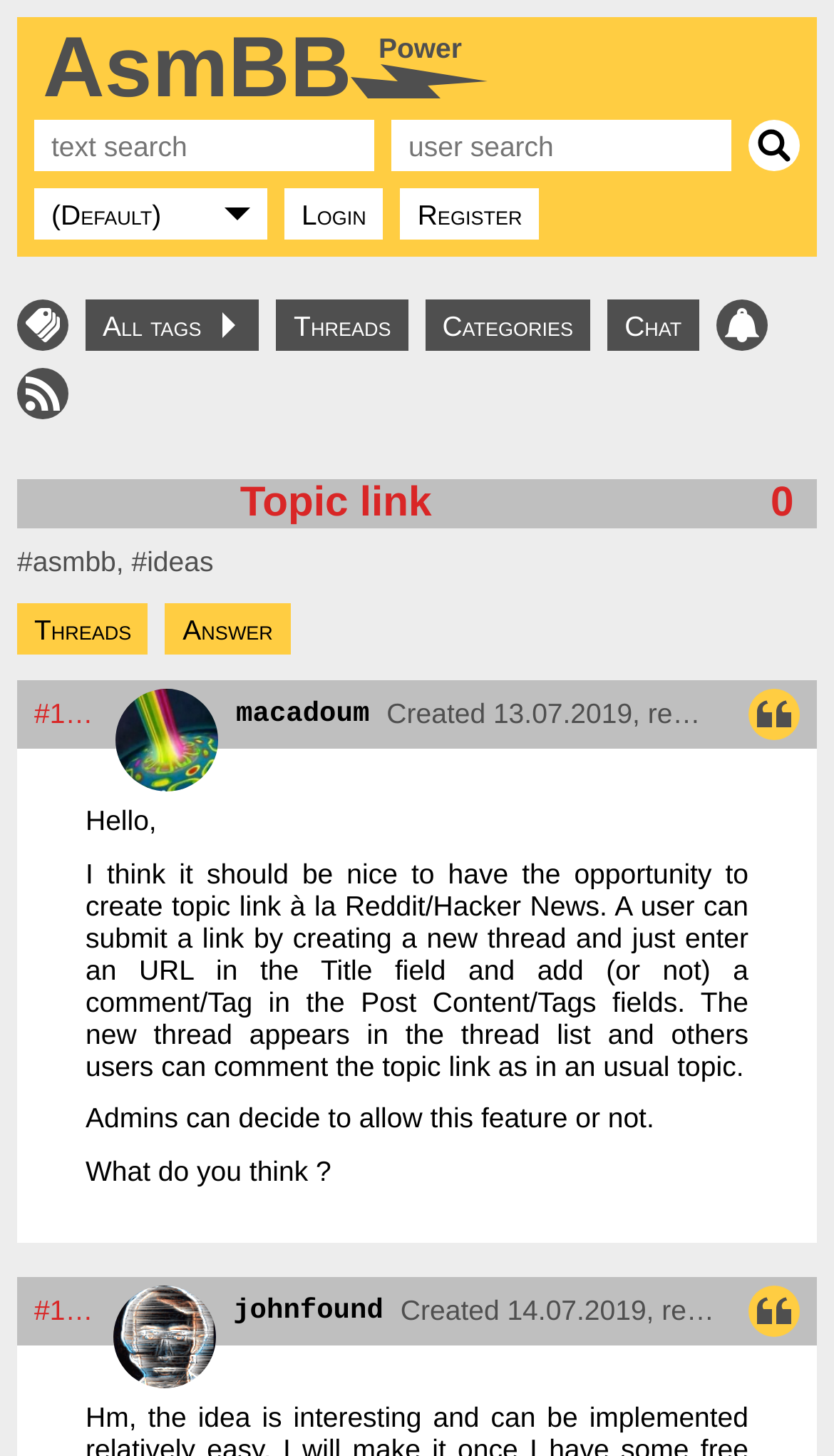Could you determine the bounding box coordinates of the clickable element to complete the instruction: "Login to the forum"? Provide the coordinates as four float numbers between 0 and 1, i.e., [left, top, right, bottom].

[0.341, 0.129, 0.46, 0.165]